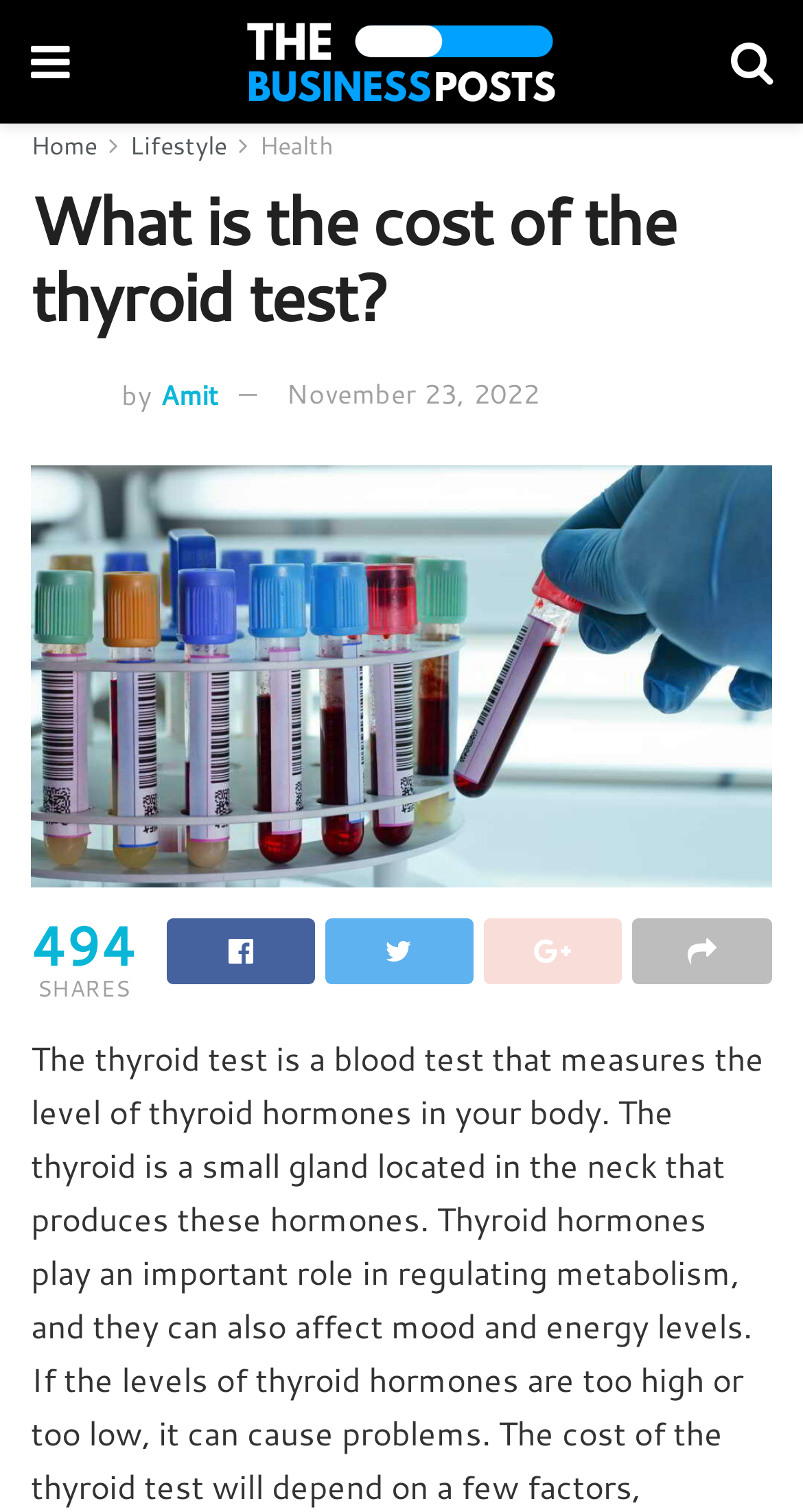Determine the bounding box coordinates of the section I need to click to execute the following instruction: "visit thebusinessposts.com". Provide the coordinates as four float numbers between 0 and 1, i.e., [left, top, right, bottom].

[0.304, 0.014, 0.694, 0.068]